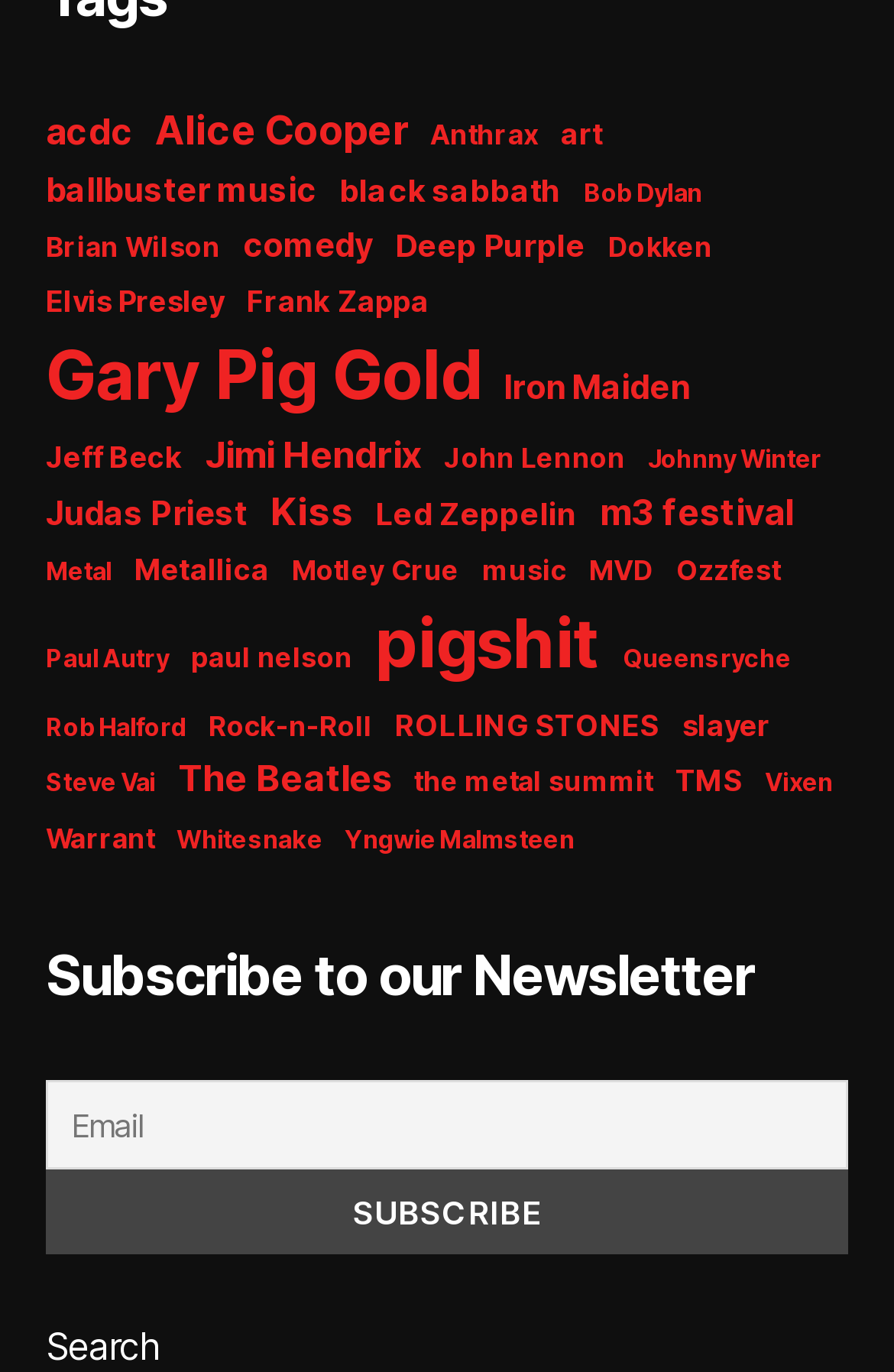Please give the bounding box coordinates of the area that should be clicked to fulfill the following instruction: "Search for something". The coordinates should be in the format of four float numbers from 0 to 1, i.e., [left, top, right, bottom].

[0.051, 0.965, 0.178, 0.998]